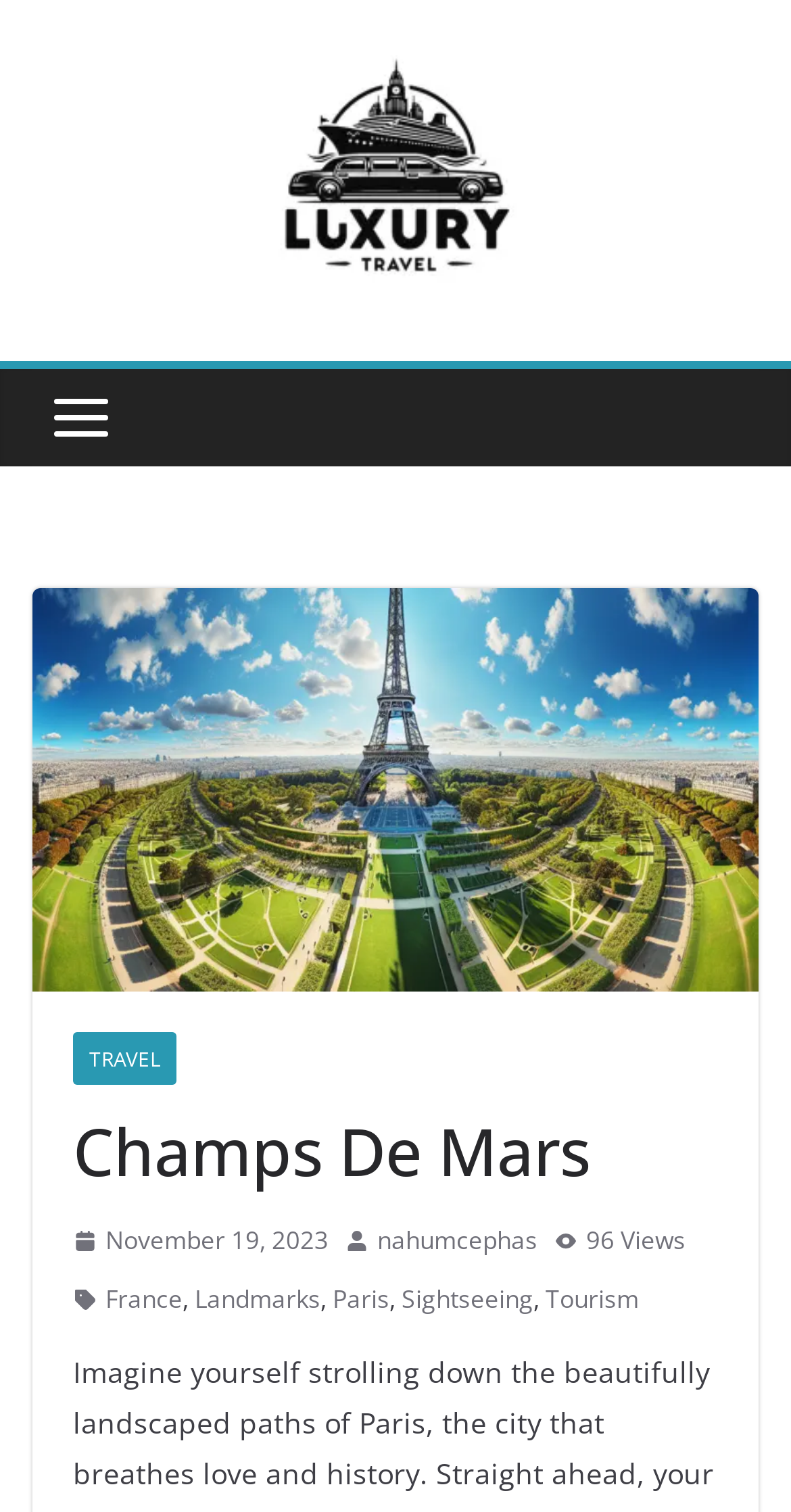How many views does the webpage have?
Ensure your answer is thorough and detailed.

I found a StaticText element with the text '96 Views' which is likely the number of views the webpage has.